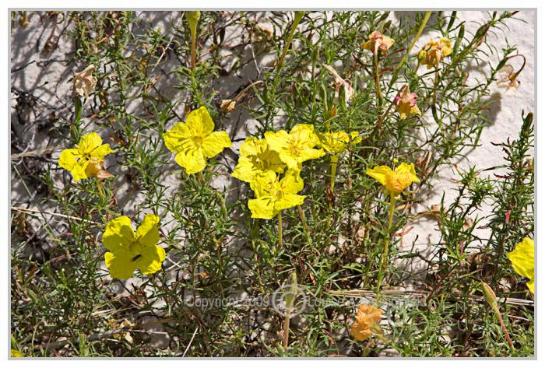Give a detailed explanation of what is happening in the image.

The image showcases the vibrant Yellow Evening Primrose (Calyophus hartwegii), also known as Oenothera hartwegii, sprawling across a sunlit patch of ground. This perennial wildflower, with its bright yellow blossoms, flourishes in well-drained, poor soil and thrives in full to partial sunlight. The plant is characterized by slender green stems and leafy branches, which form an attractive ground cover in garden settings, particularly during the summer months. In the background, hints of soft beige hint at the arid environment where this resilient species grows. The photograph also contains a copyright notice, indicating that this image is protected and cannot be used without authorization.